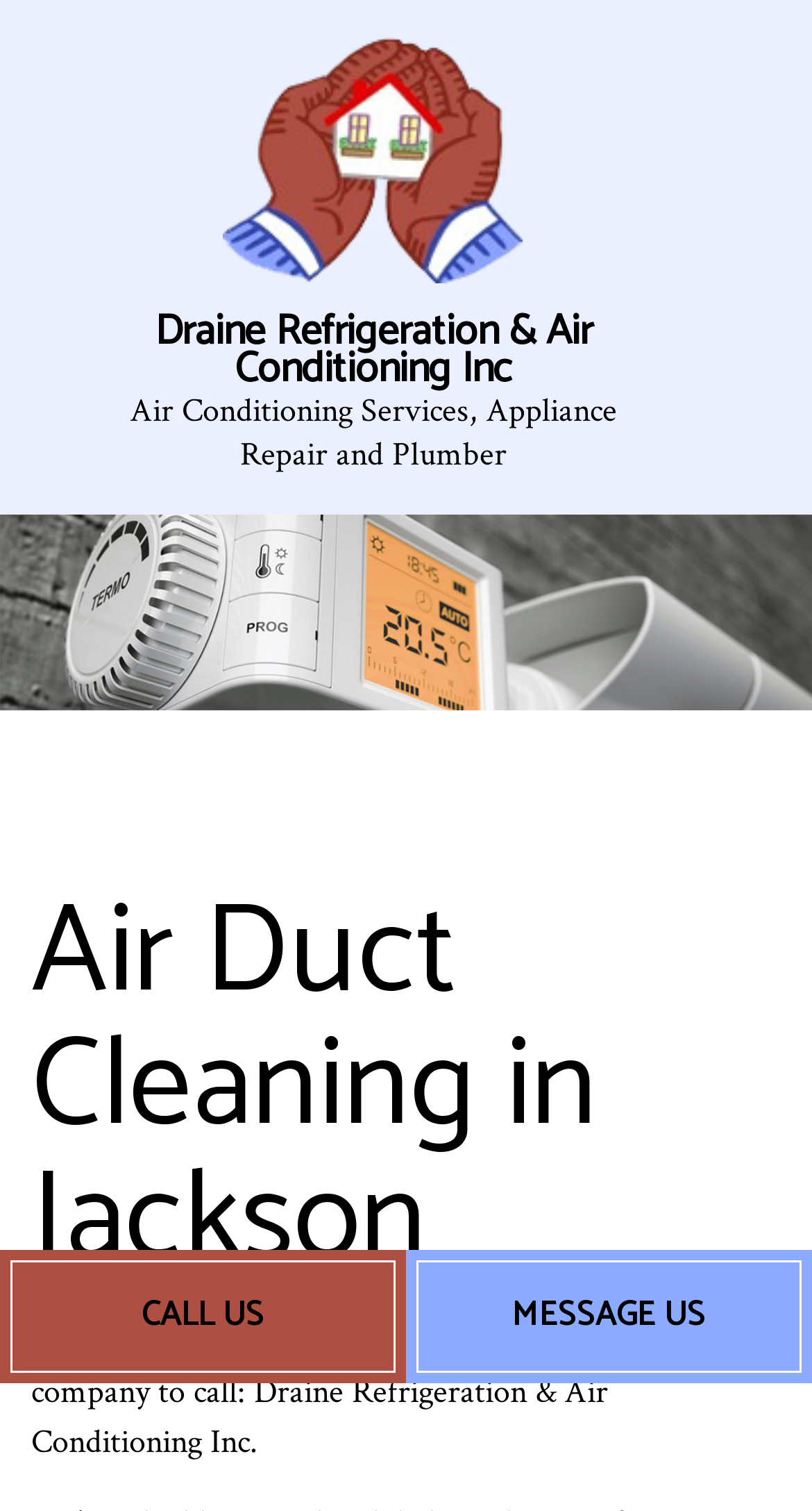What is the temperature control device shown?
Identify the answer in the screenshot and reply with a single word or phrase.

An image